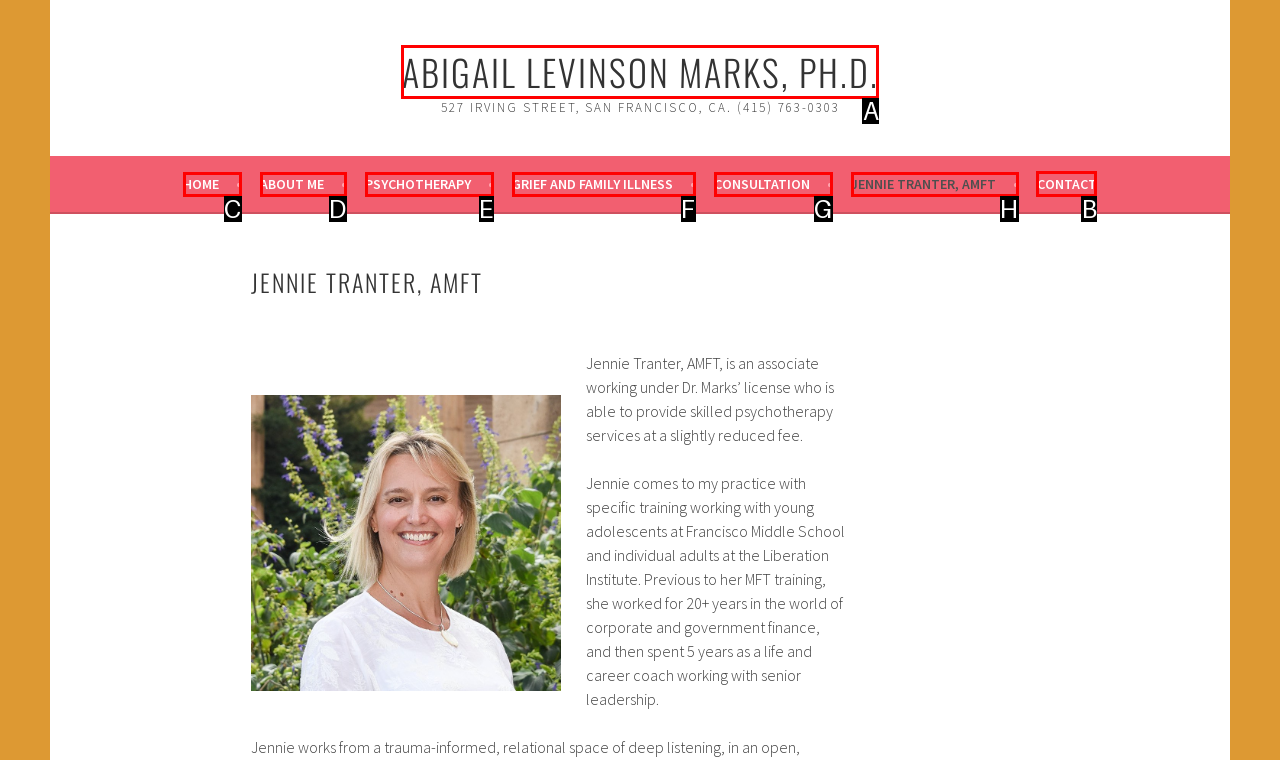What option should I click on to execute the task: contact Jennie Tranter? Give the letter from the available choices.

B